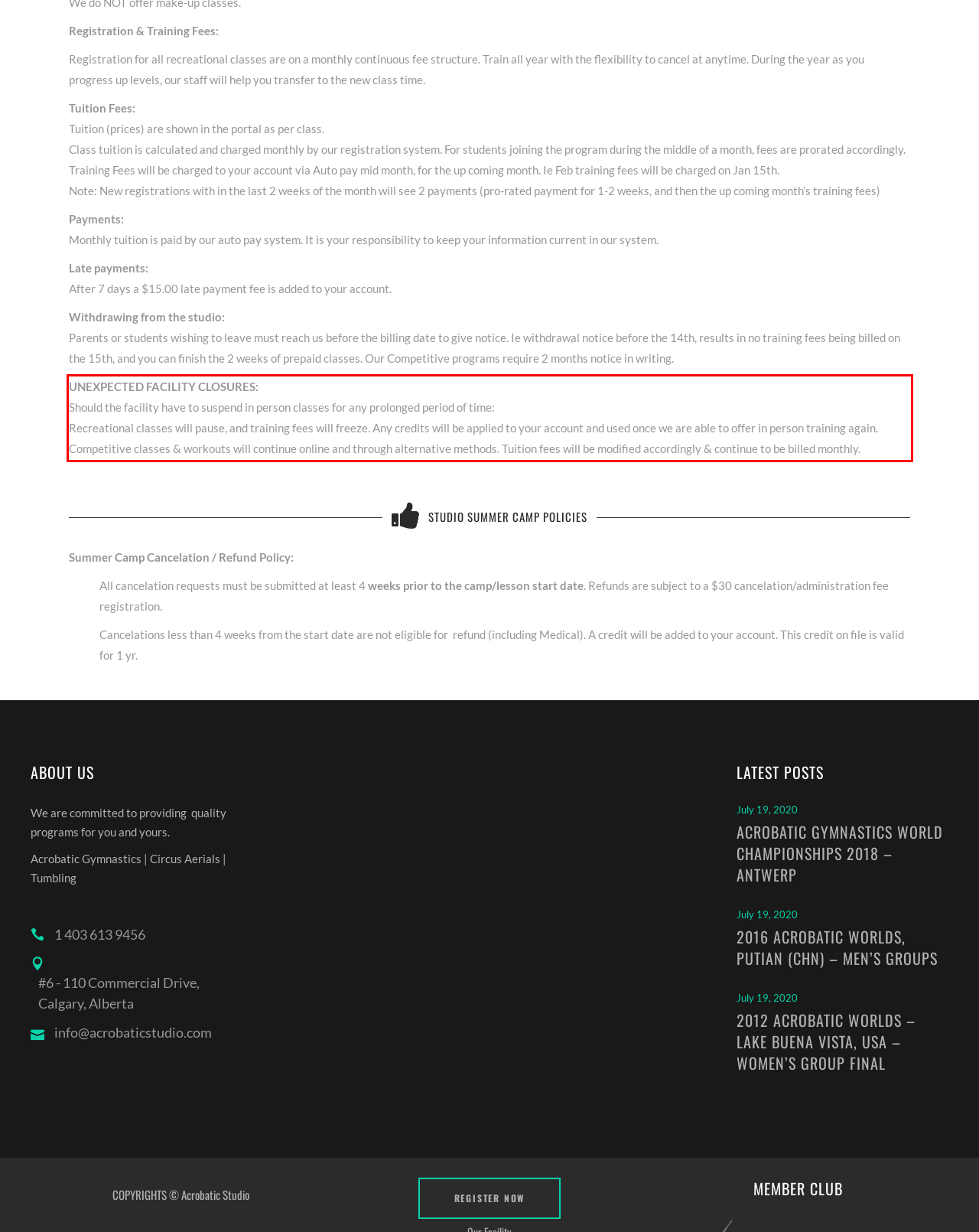Given a screenshot of a webpage containing a red bounding box, perform OCR on the text within this red bounding box and provide the text content.

UNEXPECTED FACILITY CLOSURES: Should the facility have to suspend in person classes for any prolonged period of time: Recreational classes will pause, and training fees will freeze. Any credits will be applied to your account and used once we are able to offer in person training again. Competitive classes & workouts will continue online and through alternative methods. Tuition fees will be modified accordingly & continue to be billed monthly.